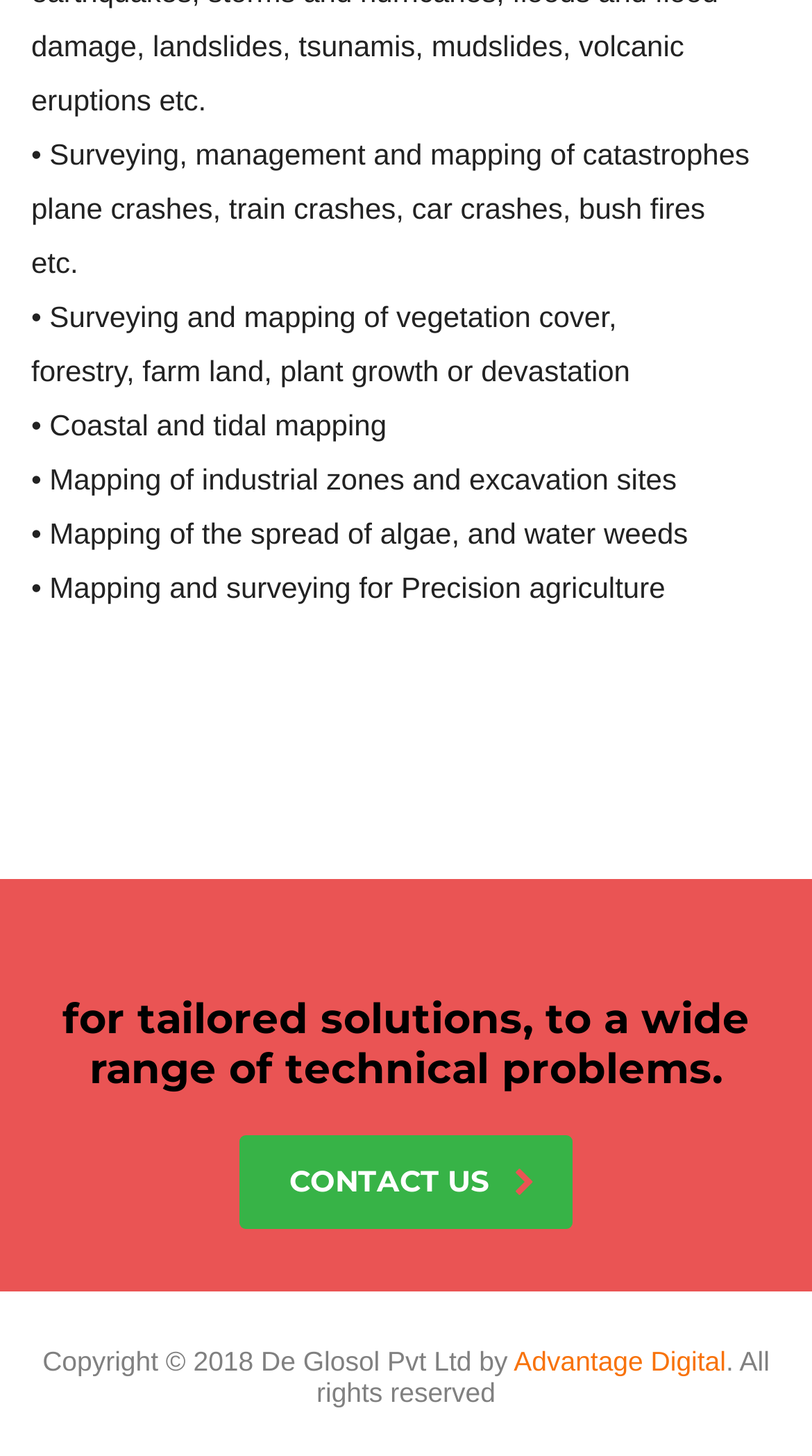What is the contact option?
Please answer the question with a detailed response using the information from the screenshot.

The webpage provides a 'CONTACT US' link, which can be used to get in touch with the organization for tailored solutions to technical problems.